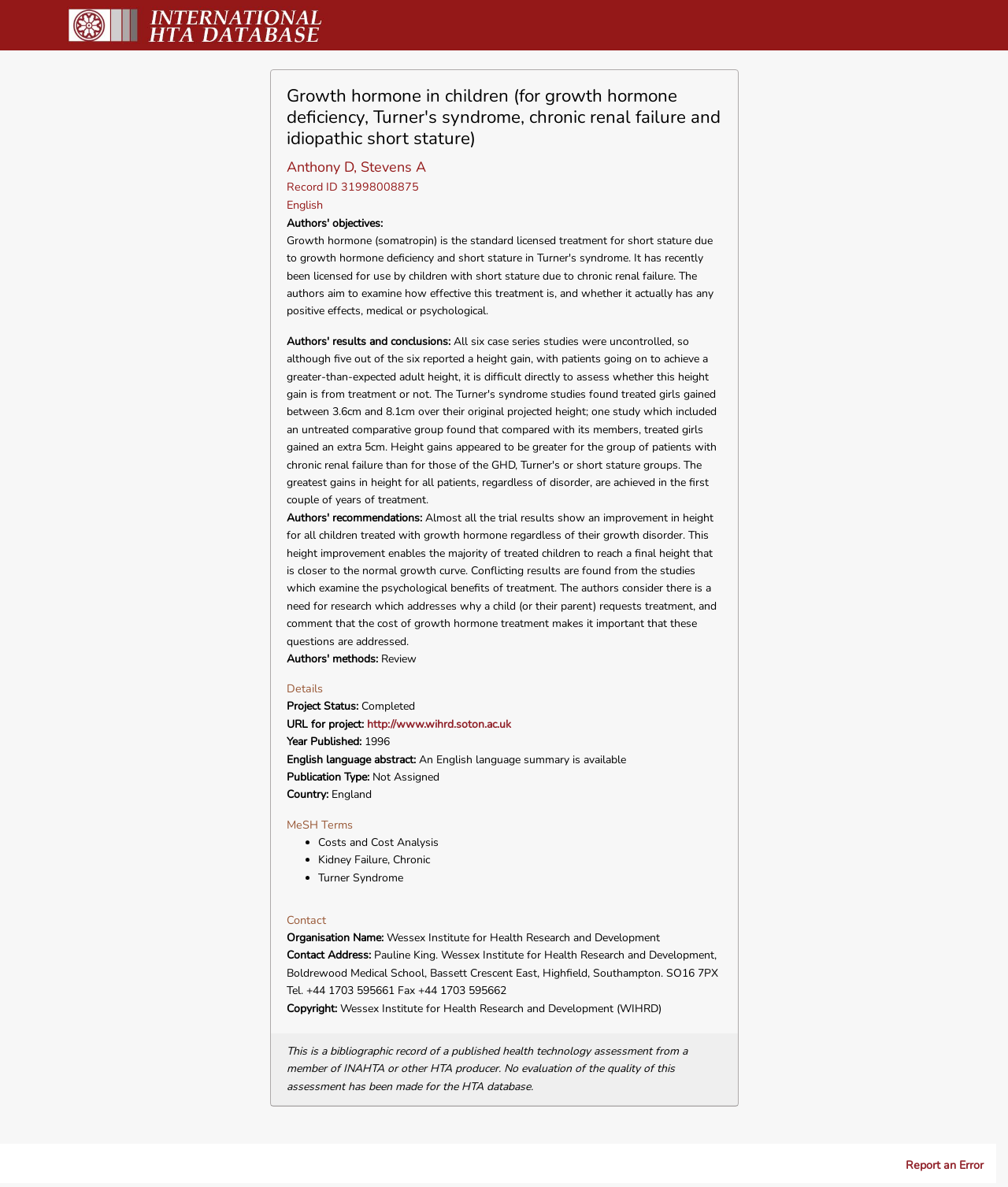Determine the bounding box coordinates for the HTML element mentioned in the following description: "Report an Error". The coordinates should be a list of four floats ranging from 0 to 1, represented as [left, top, right, bottom].

[0.898, 0.975, 0.976, 0.988]